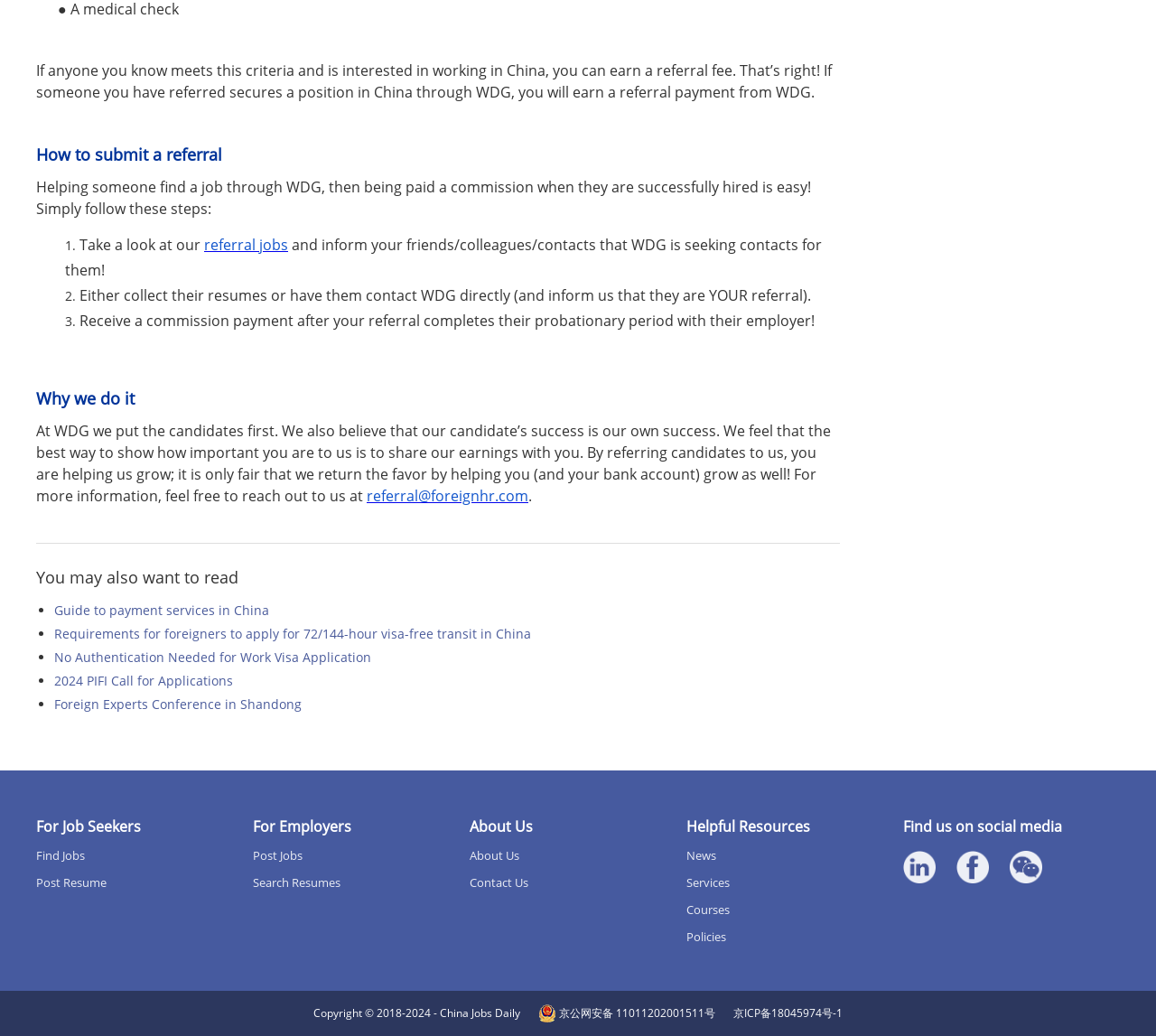Please determine the bounding box coordinates of the clickable area required to carry out the following instruction: "find jobs". The coordinates must be four float numbers between 0 and 1, represented as [left, top, right, bottom].

[0.031, 0.818, 0.073, 0.833]